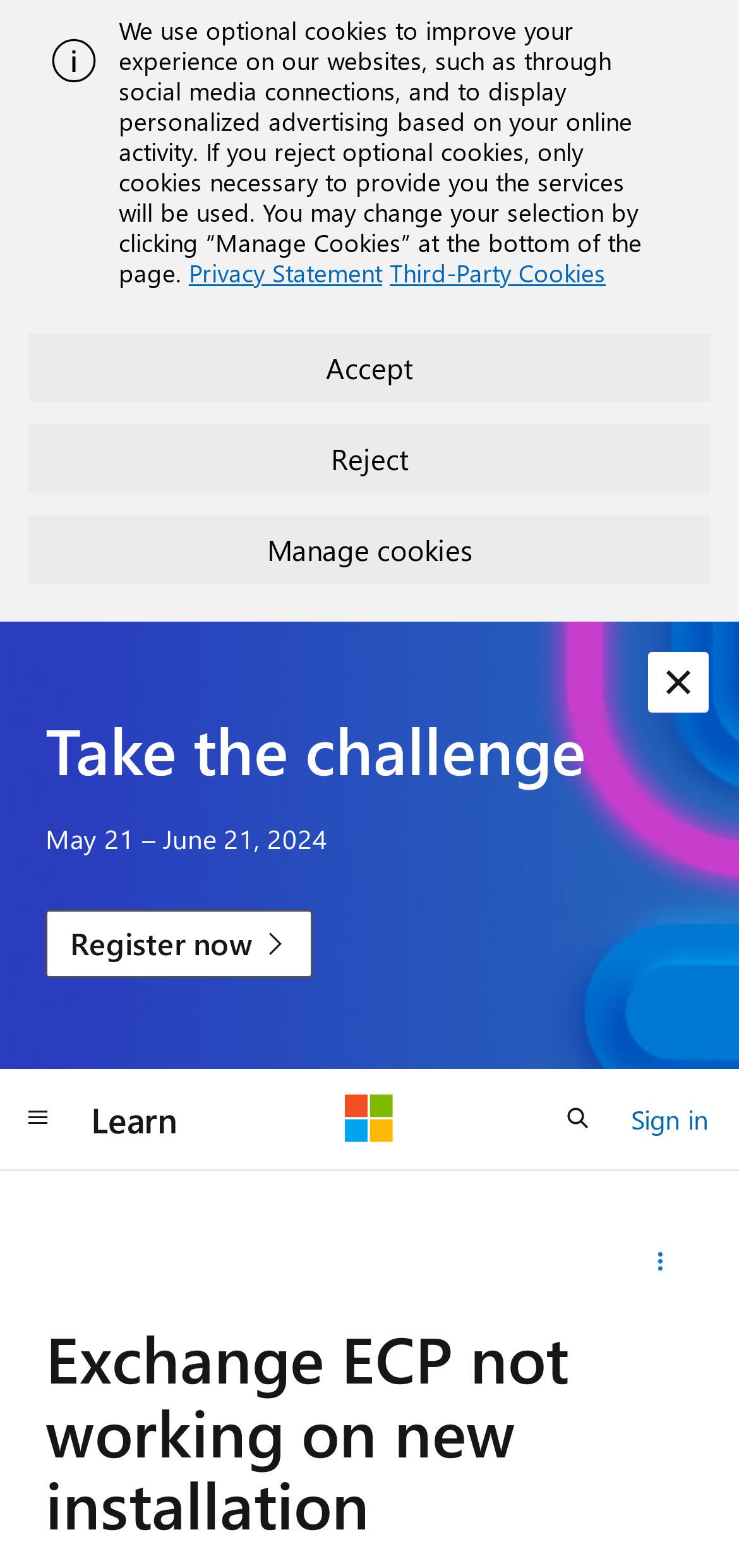Describe all the key features and sections of the webpage thoroughly.

The webpage appears to be a question and answer forum, specifically a Microsoft Q&A page. At the top, there is an alert message with an image and a dismiss button on the right side. Below the alert, there is a notification about cookies, which includes a static text describing the use of cookies, and three links: "Privacy Statement", "Third-Party Cookies", and "Manage Cookies". 

On the right side of the notification, there are three buttons: "Accept", "Reject", and "Manage cookies". 

Further down, there is a heading "Take the challenge" with a date range "May 21 – June 21, 2024" below it, and a "Register now" link on the right side. 

On the top-right corner, there is a button "Global navigation" and a link "Learn" next to it. On the same line, there are two more links: "Microsoft" and "Sign in". 

On the right side of the "Sign in" link, there is a button "Open search" and a details section with a disclosure triangle to share the question. 

The main content of the page is a question titled "Exchange ECP not working on new installation", which is a heading at the bottom of the page.